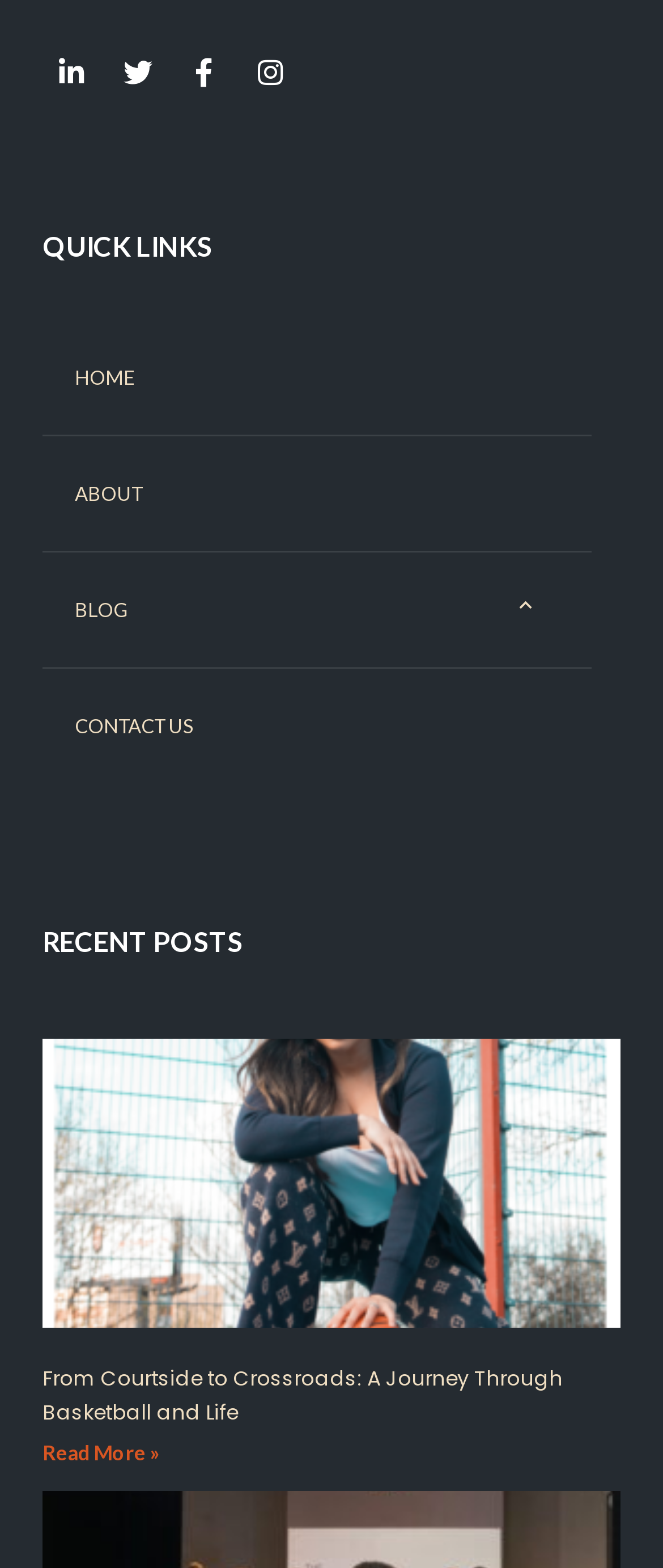Answer the following inquiry with a single word or phrase:
What is the title of the latest article?

From Courtside to Crossroads: A Journey Through Basketball and Life